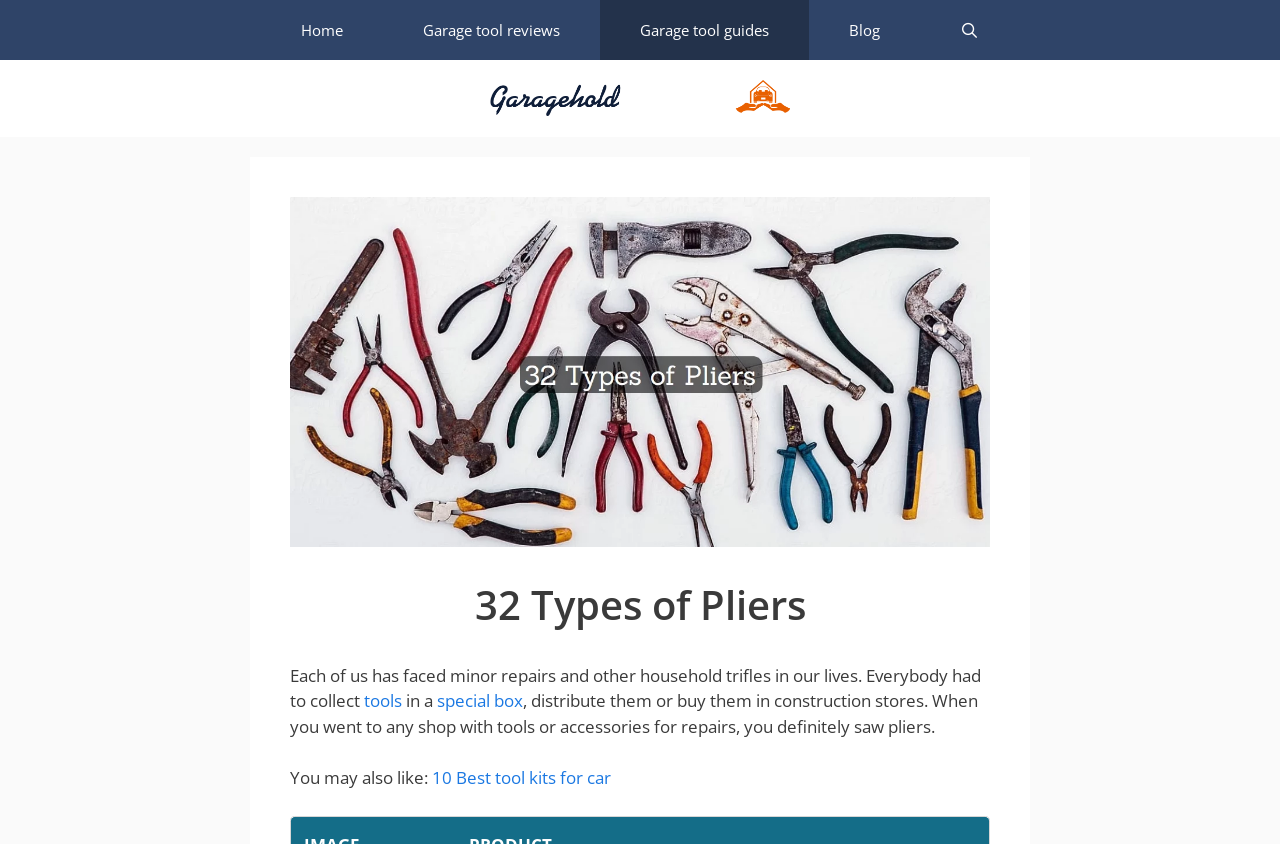How many paragraphs of text are there in the main content?
Provide a short answer using one word or a brief phrase based on the image.

3